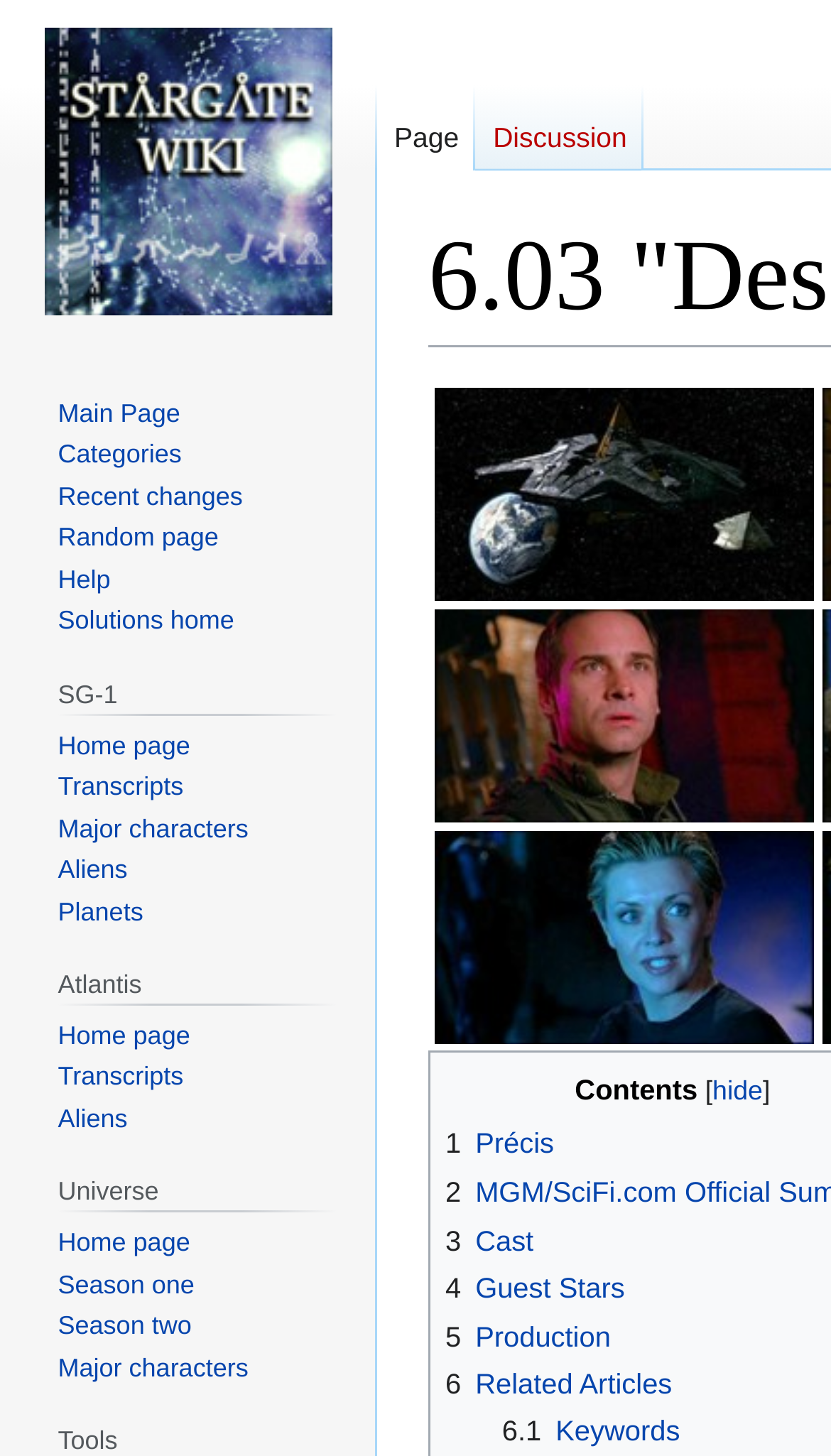Pinpoint the bounding box coordinates of the area that should be clicked to complete the following instruction: "Check out Gowers' challenge". The coordinates must be given as four float numbers between 0 and 1, i.e., [left, top, right, bottom].

None